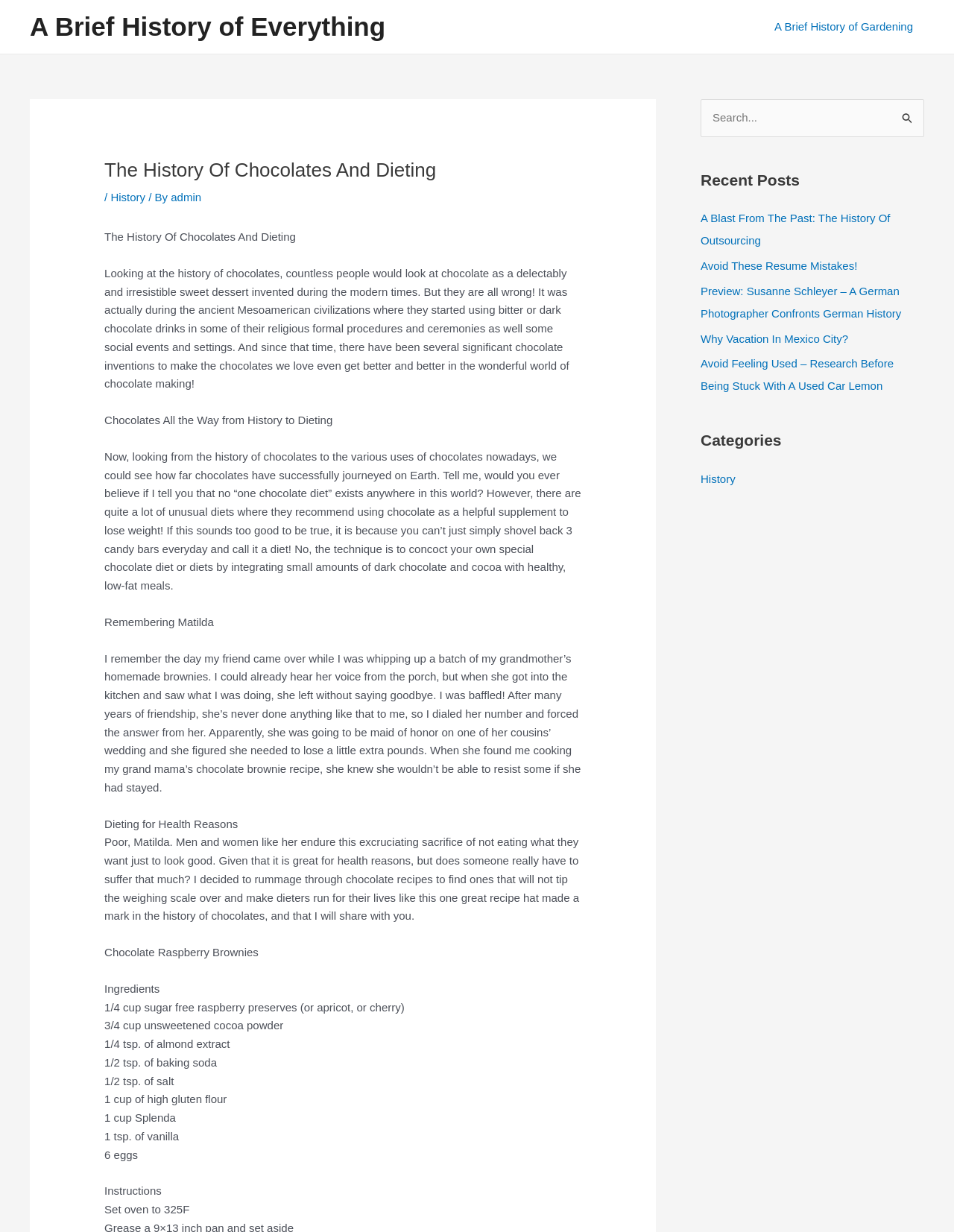Determine the main headline of the webpage and provide its text.

The History Of Chocolates And Dieting